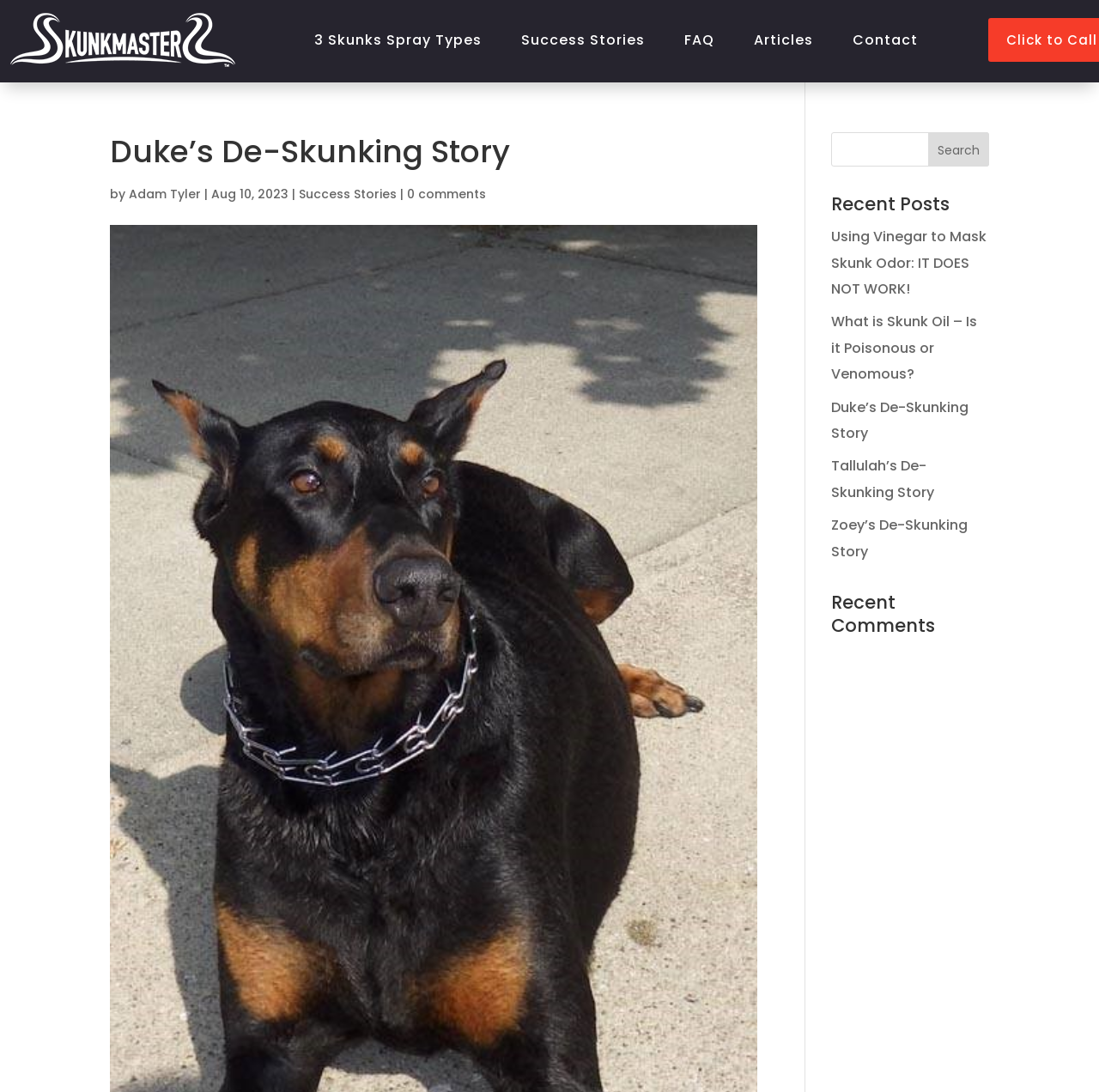Examine the screenshot and answer the question in as much detail as possible: How many links are in the top navigation menu?

I counted the number of link elements with y-coordinates between 0.018 and 0.055, which are the links in the top navigation menu, and found 5 links.